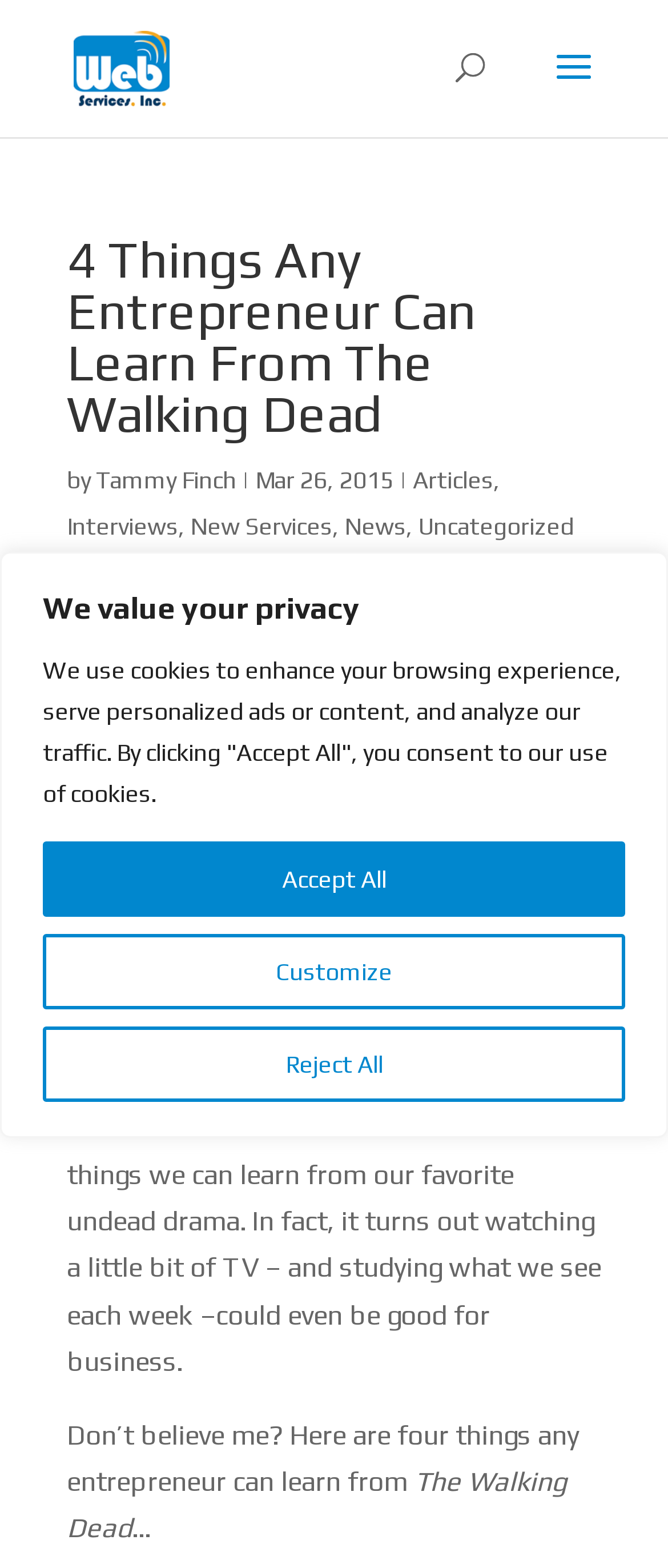Identify the bounding box coordinates for the element you need to click to achieve the following task: "Click the Web Services, Inc. link". The coordinates must be four float values ranging from 0 to 1, formatted as [left, top, right, bottom].

[0.11, 0.032, 0.253, 0.052]